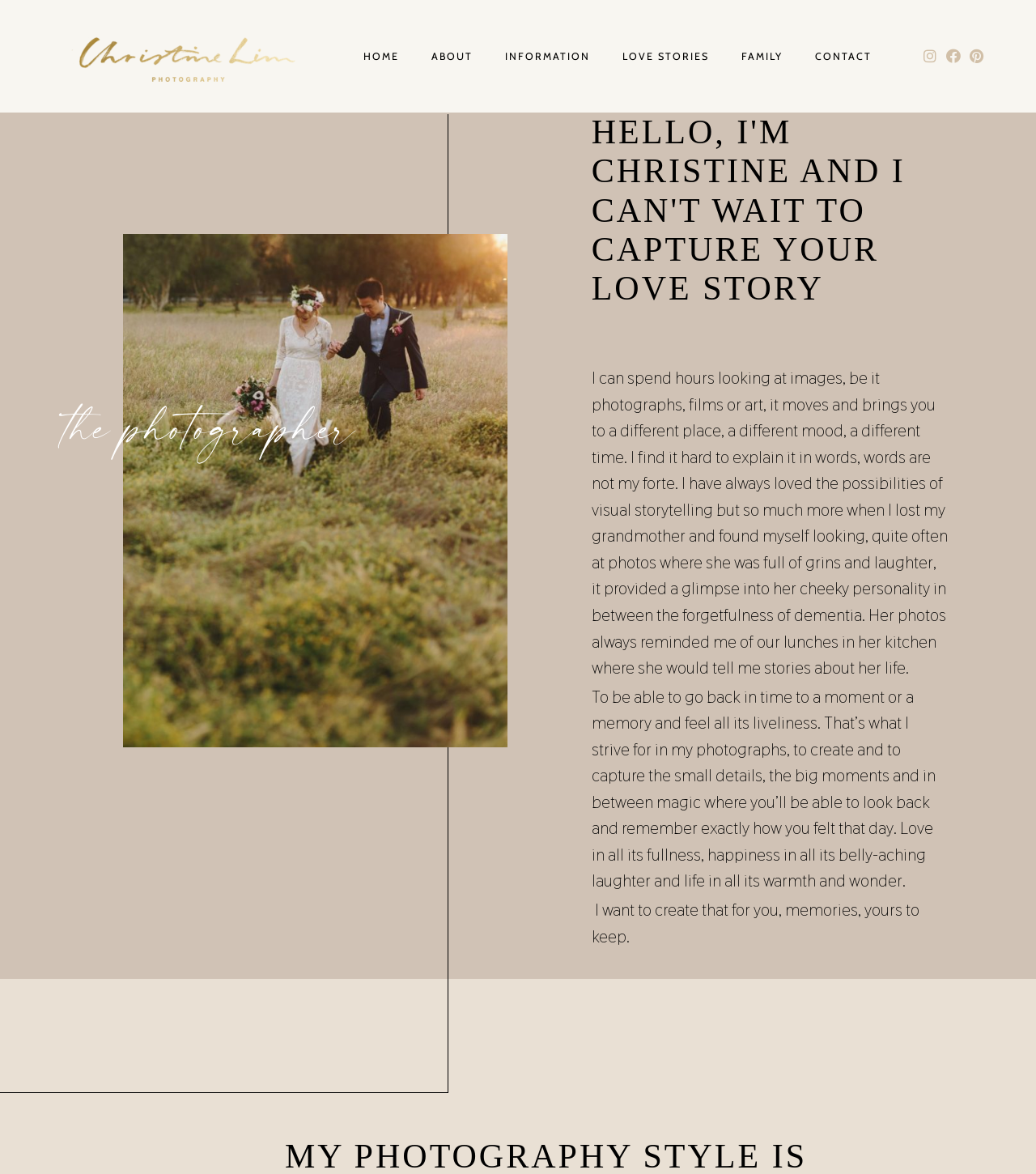What is the photographer's favorite thing to do?
Look at the image and respond with a one-word or short phrase answer.

Looking at images